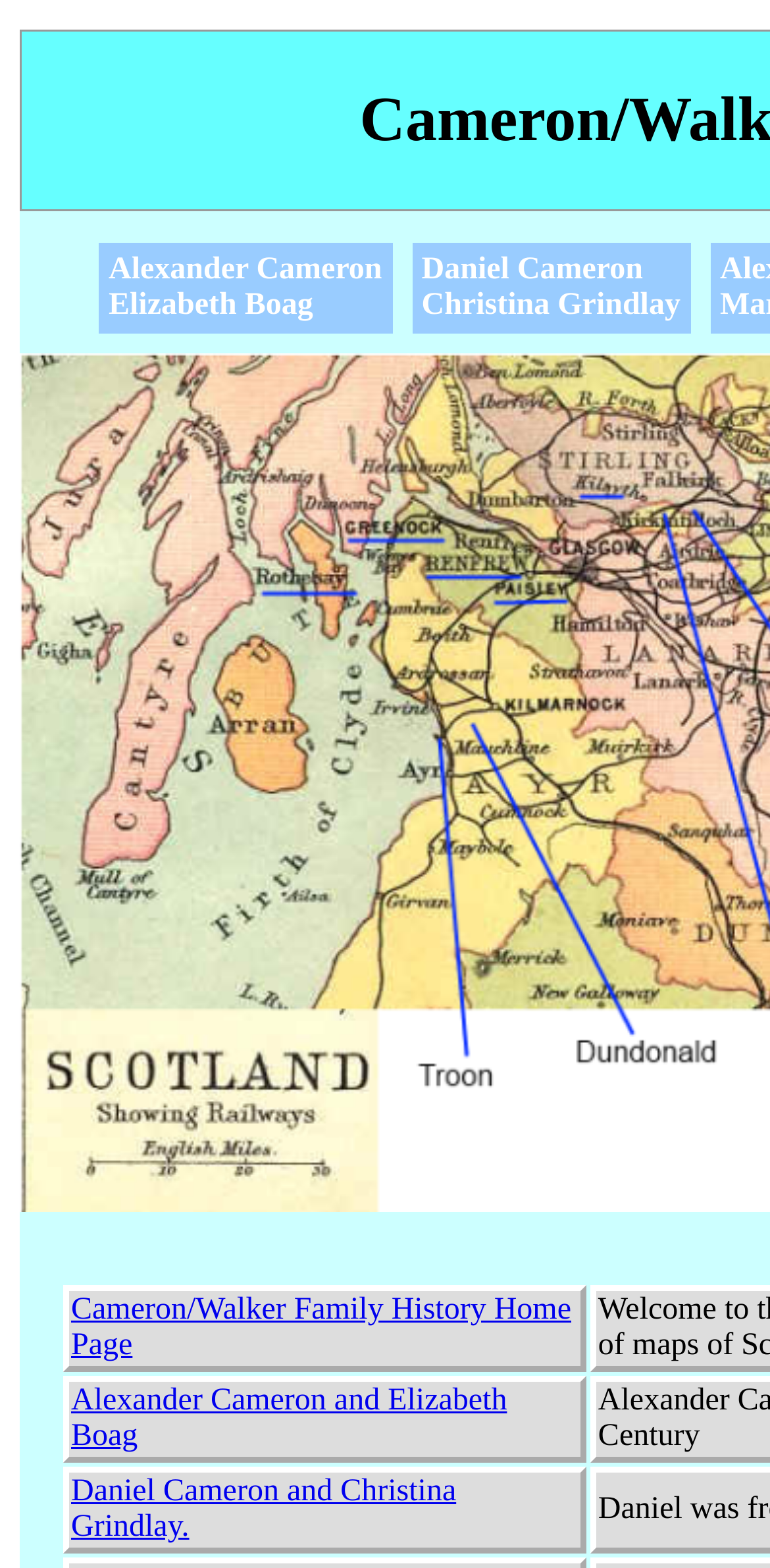Please give a succinct answer to the question in one word or phrase:
What is the name of Alexander's wife?

Elizabeth Boag